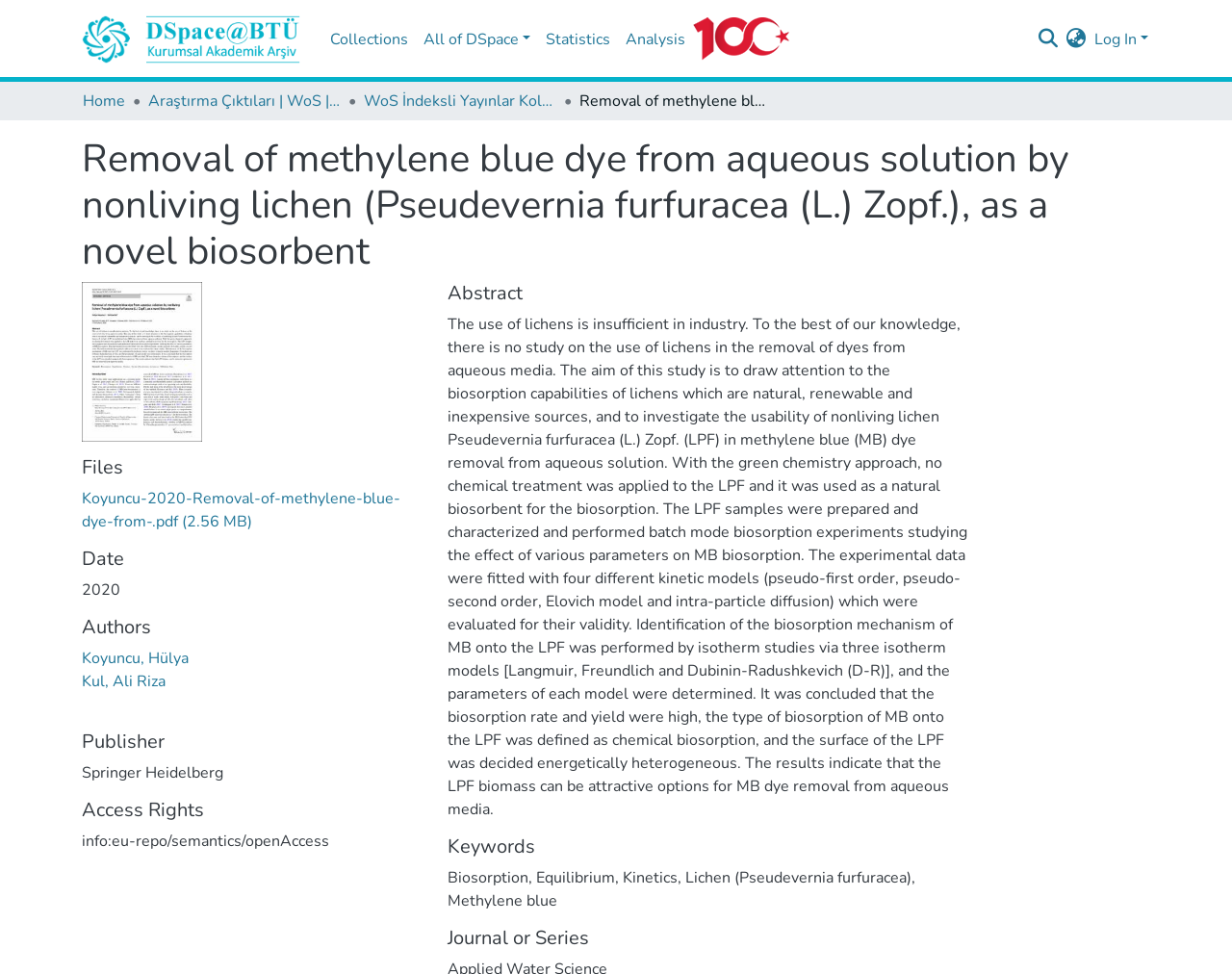Find the bounding box coordinates for the area you need to click to carry out the instruction: "View the 'News' category". The coordinates should be four float numbers between 0 and 1, indicated as [left, top, right, bottom].

None